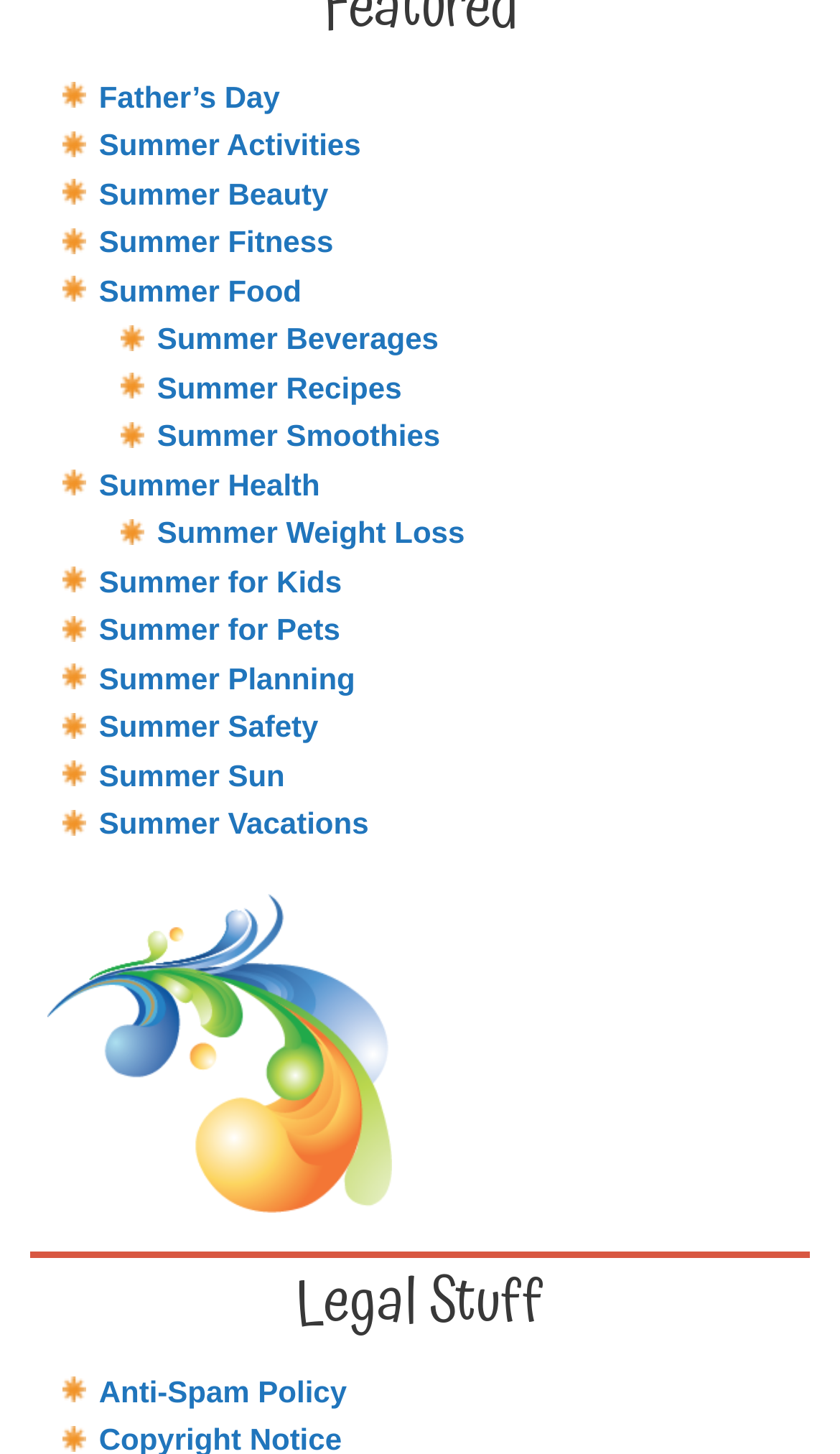Please identify the bounding box coordinates of the area that needs to be clicked to follow this instruction: "Sign in".

None